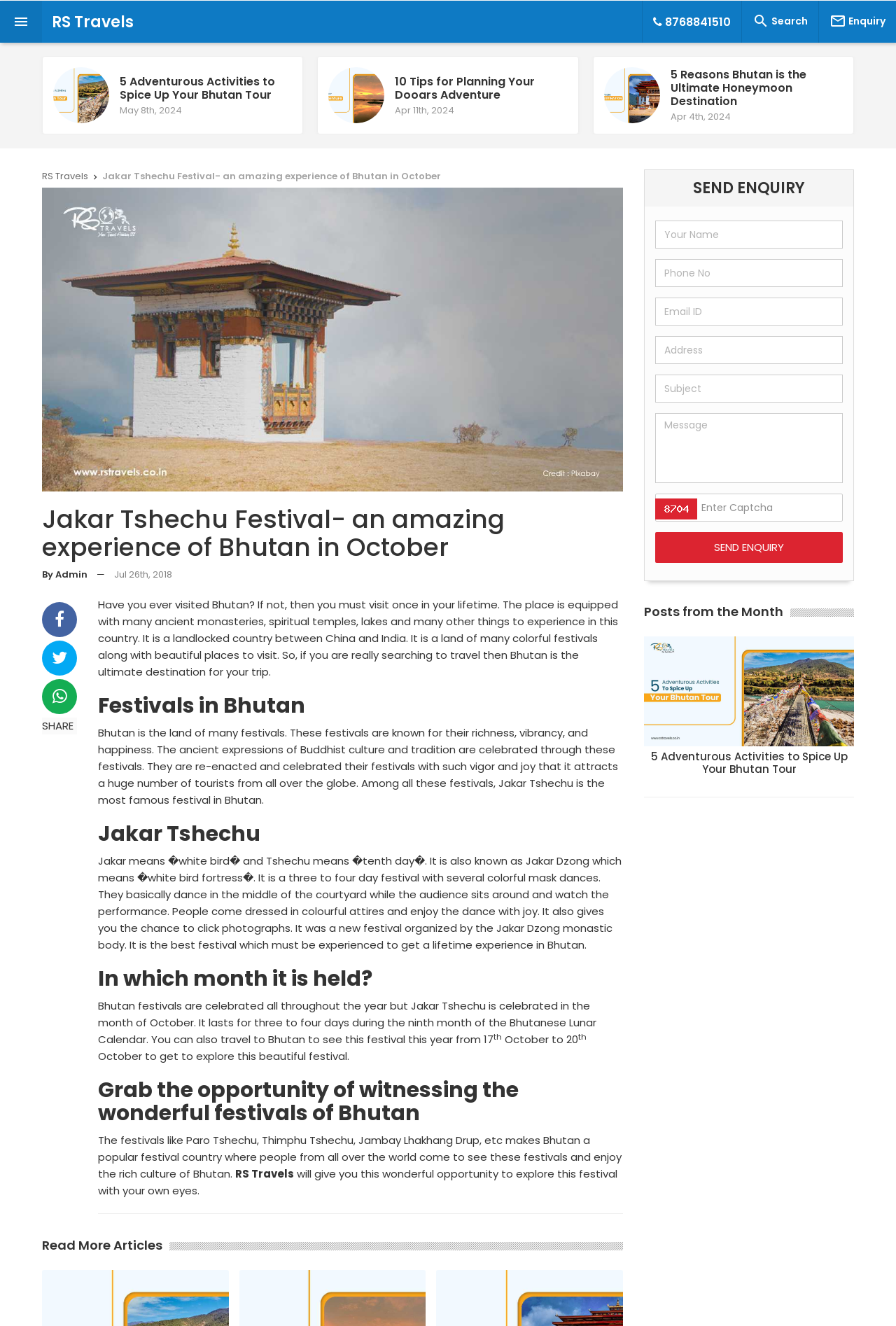In which month is the Jakar Tshechu festival held?
Refer to the image and provide a detailed answer to the question.

The article states that the Jakar Tshechu festival is celebrated in the month of October, which is the ninth month of the Bhutanese Lunar Calendar.